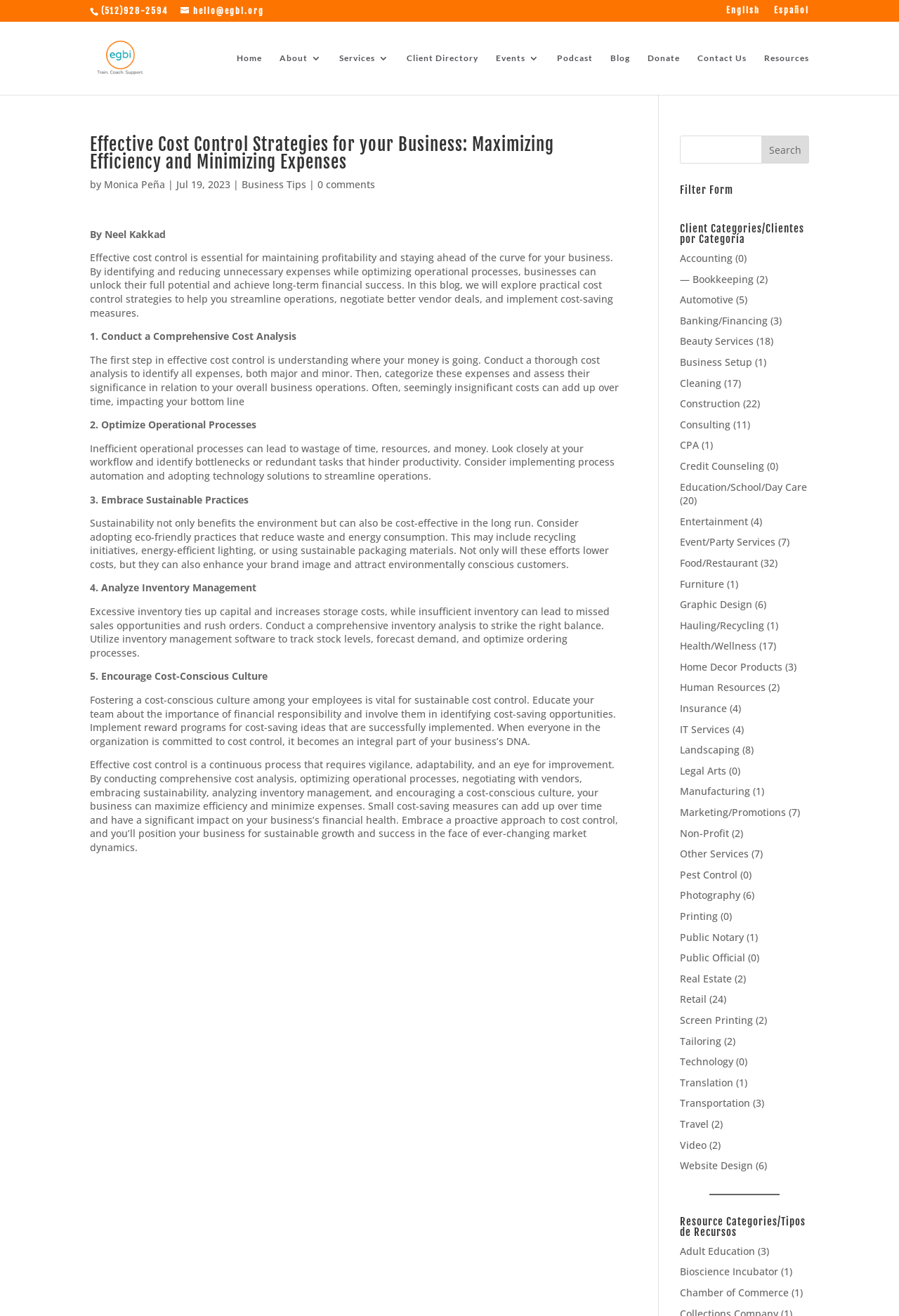What is the category with the most clients?
Refer to the screenshot and deliver a thorough answer to the question presented.

The category with the most clients can be found in the filter form section of the webpage. By examining the static text elements with bounding box coordinates [0.756, 0.423, 0.843, 0.433], we can see that the category 'Food/Restaurant' has 32 clients, which is the highest number of clients among all categories.